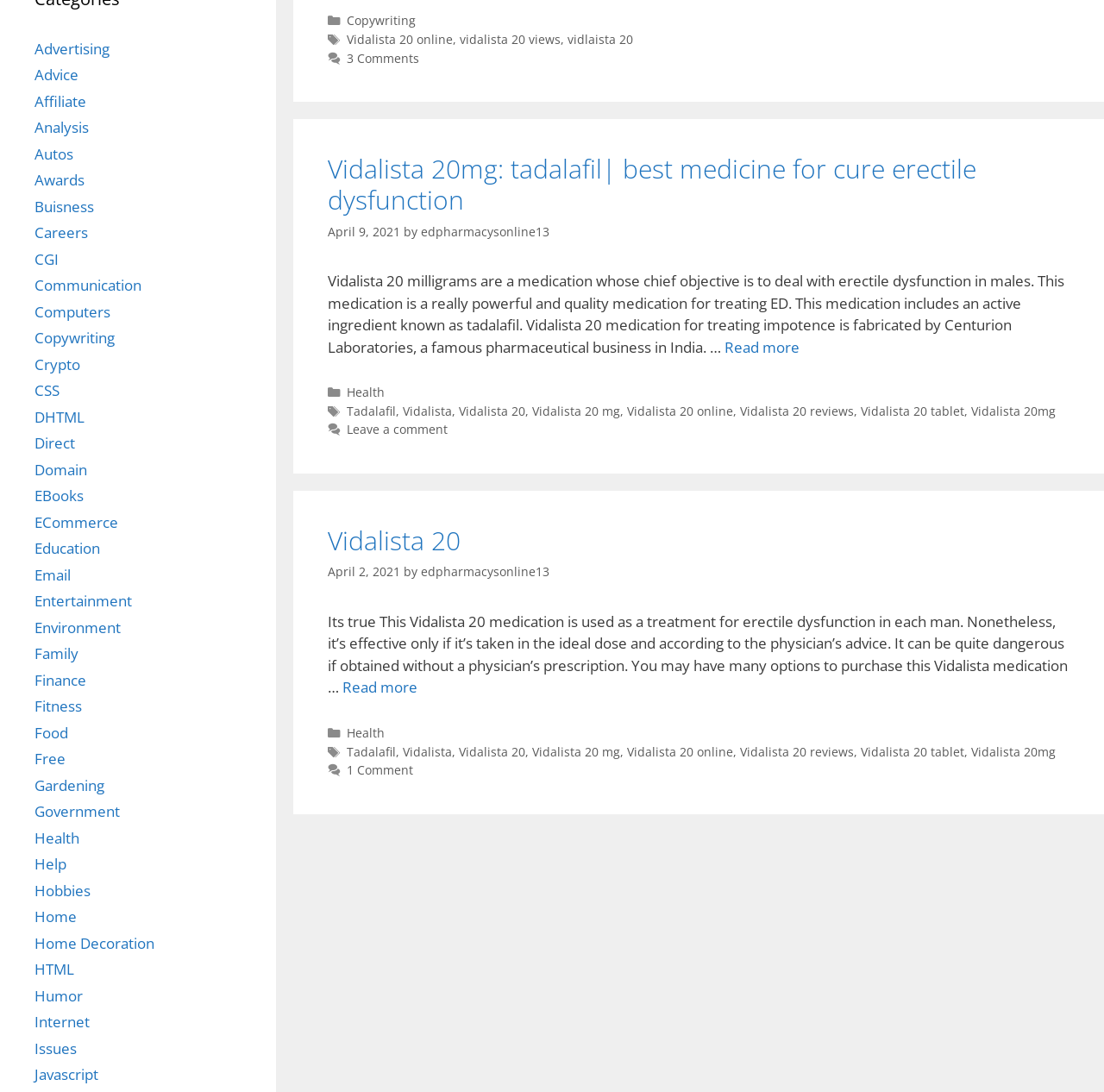Find the bounding box coordinates corresponding to the UI element with the description: "education and deconstruction.com". The coordinates should be formatted as [left, top, right, bottom], with values as floats between 0 and 1.

None